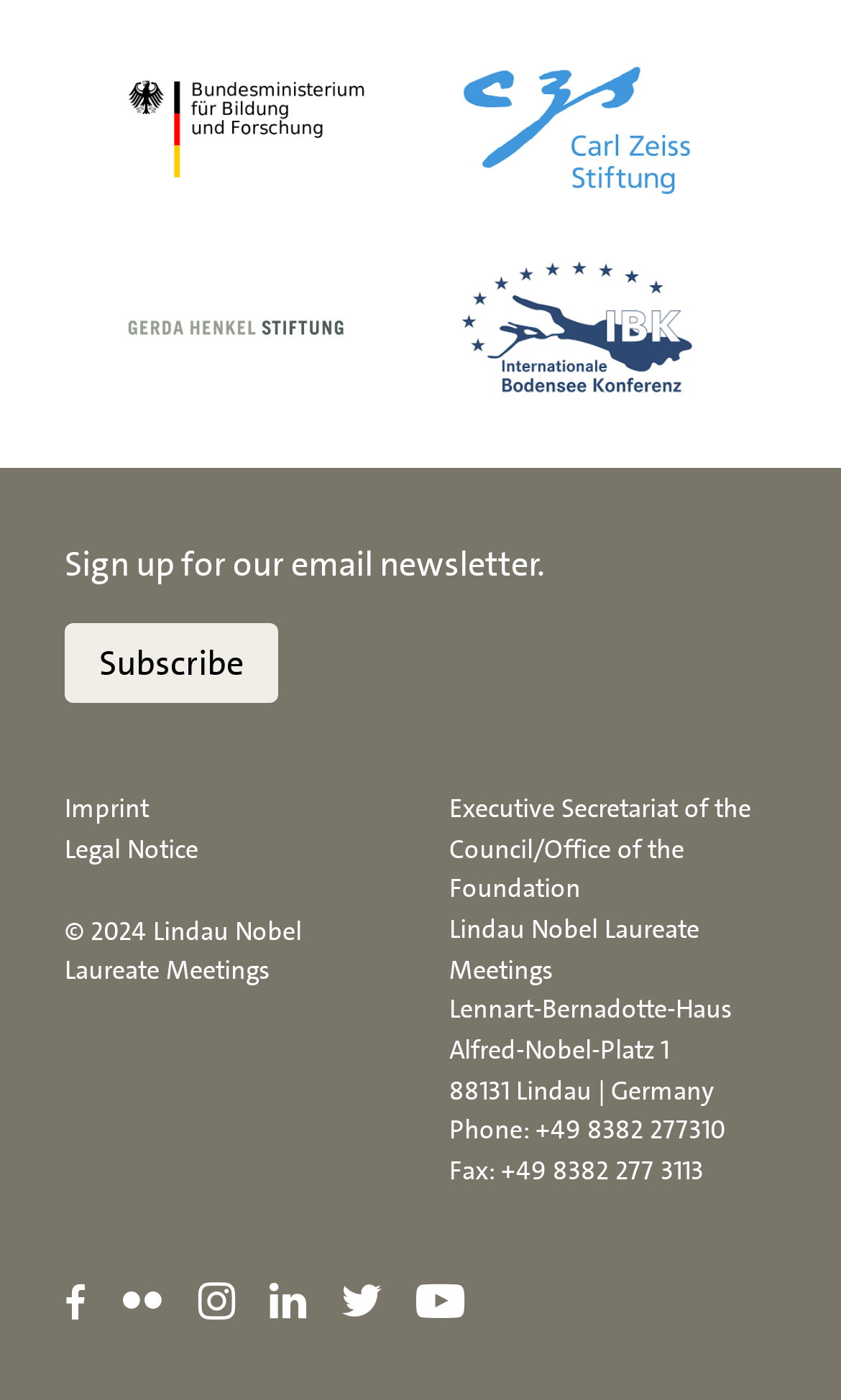With reference to the screenshot, provide a detailed response to the question below:
What is the copyright year of the Lindau Nobel Laureate Meetings?

I found the copyright information in the footer section, which includes the year '2024'.